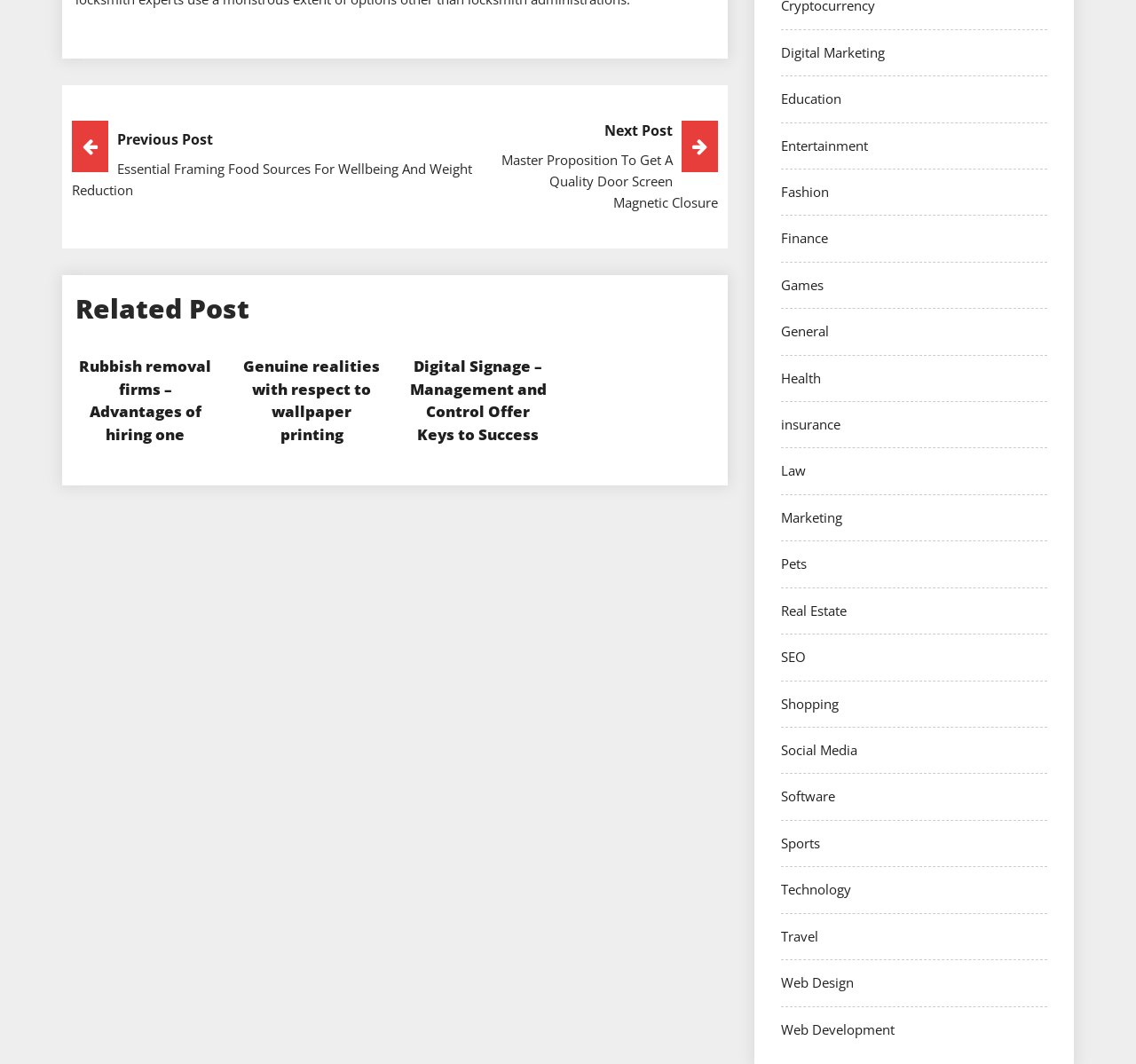Identify the bounding box coordinates for the UI element described as: "Digital Marketing".

[0.688, 0.041, 0.779, 0.057]